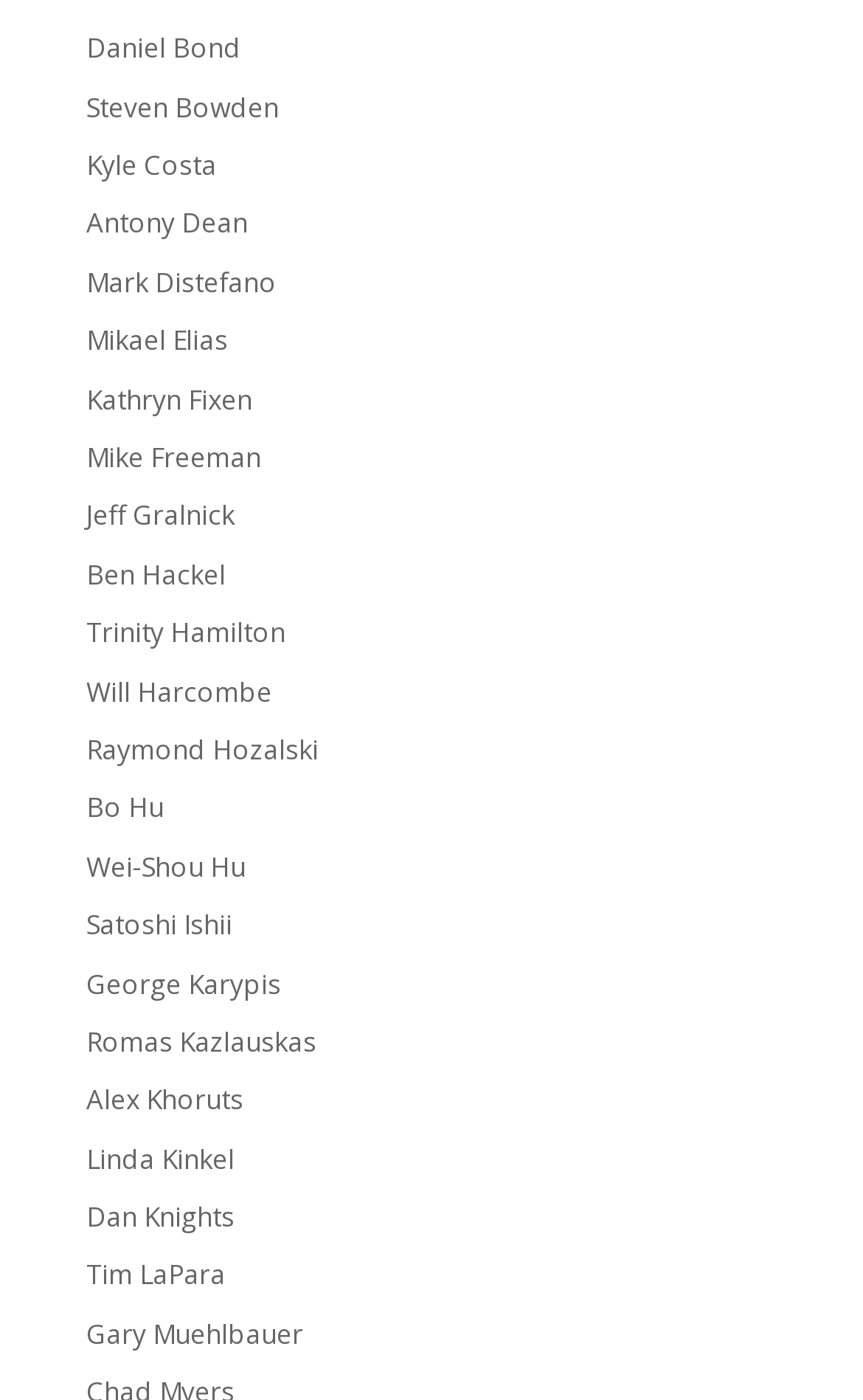Based on the image, provide a detailed and complete answer to the question: 
Is the link 'Raymond Hozalski' to the right of the link 'Will Harcombe'?

By comparing the x1 and x2 coordinates of the bounding boxes of the link elements 'Raymond Hozalski' and 'Will Harcombe', I found that their x1 and x2 values are the same, which means that they are aligned vertically and not horizontally, so 'Raymond Hozalski' is not to the right of 'Will Harcombe'.